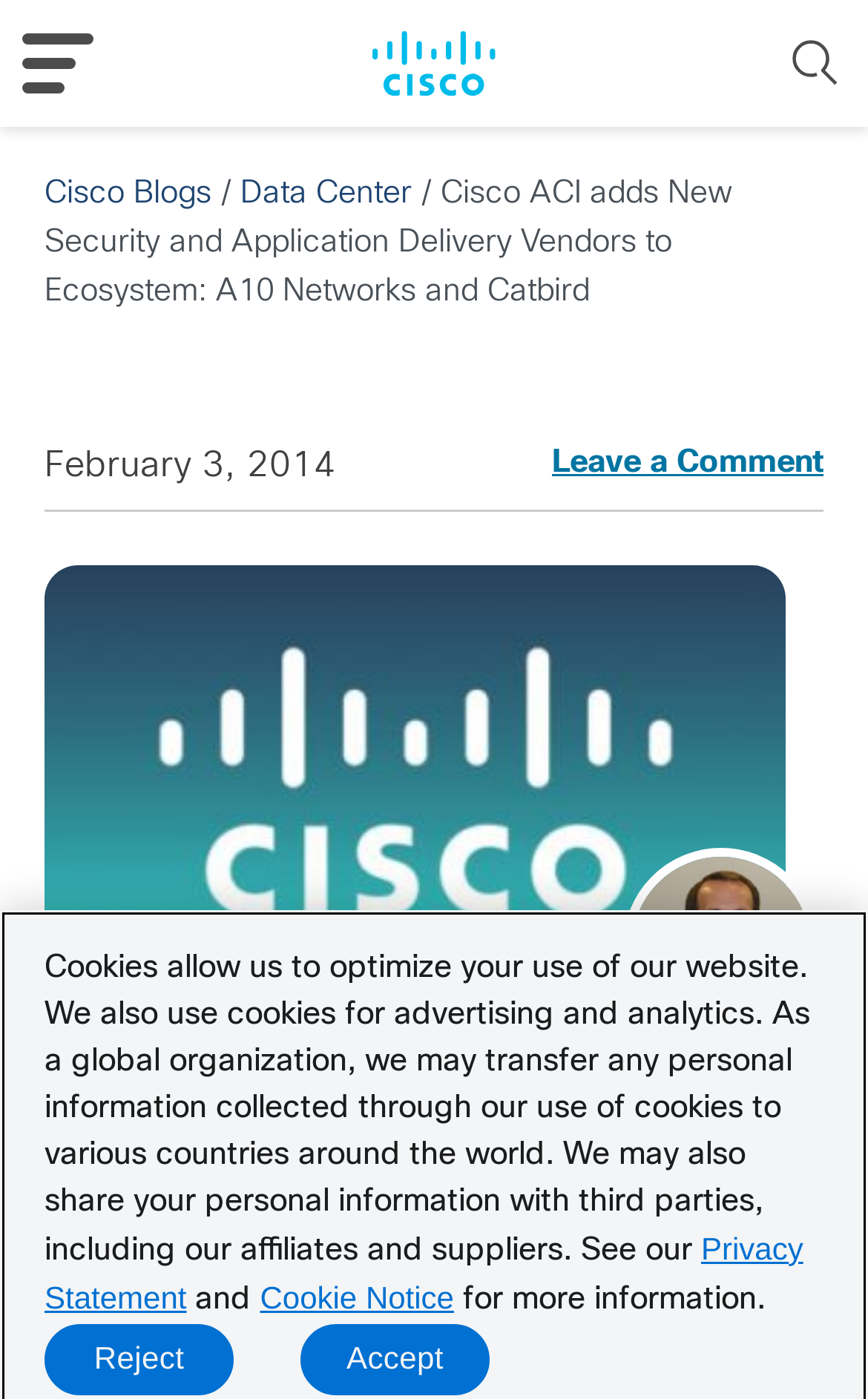Provide the bounding box coordinates of the HTML element described by the text: "Cisco Blogs".

[0.051, 0.129, 0.244, 0.15]